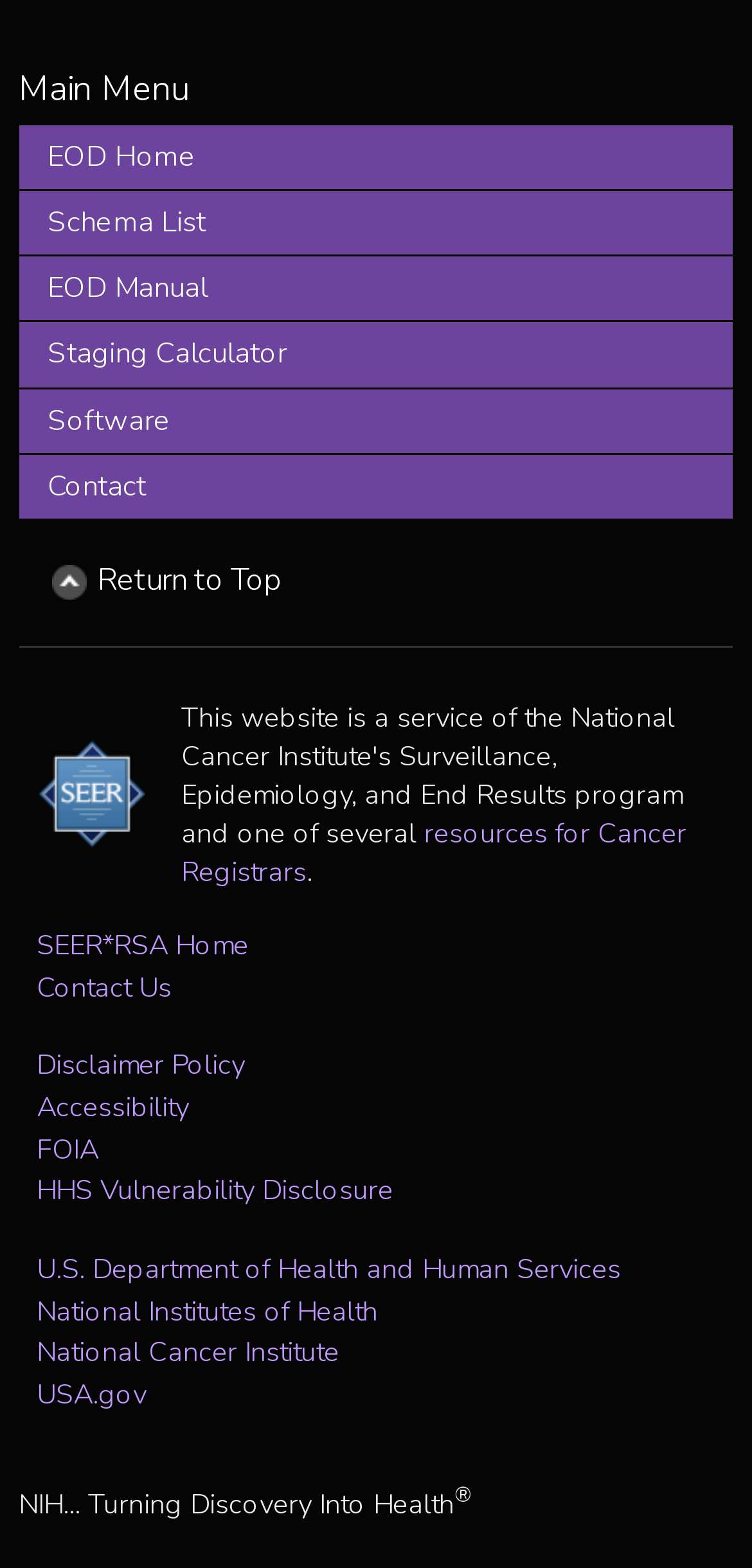Pinpoint the bounding box coordinates of the area that must be clicked to complete this instruction: "visit SEER*RSA Home".

[0.049, 0.59, 0.331, 0.615]